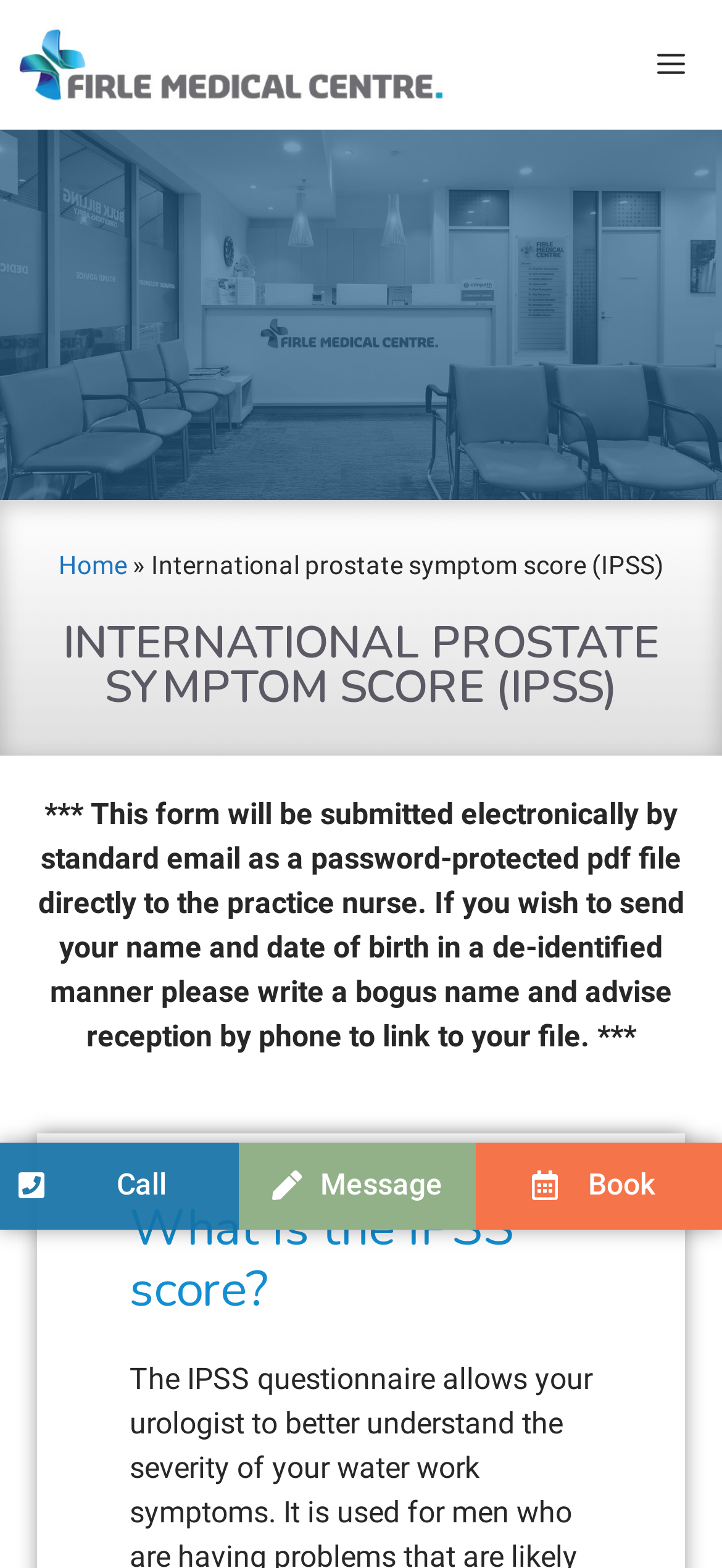Use one word or a short phrase to answer the question provided: 
How many links are there in the top navigation bar?

3